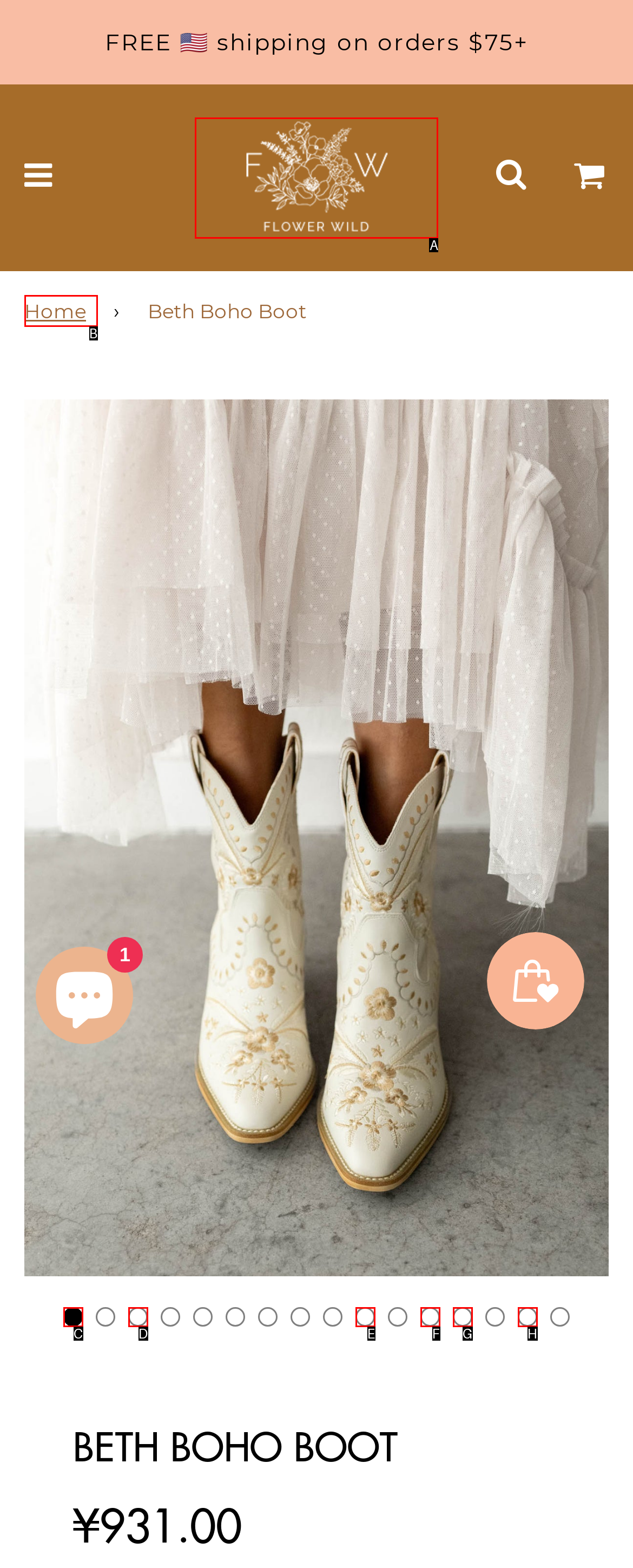Which lettered option should be clicked to achieve the task: View the 'Flower Wild' image? Choose from the given choices.

A